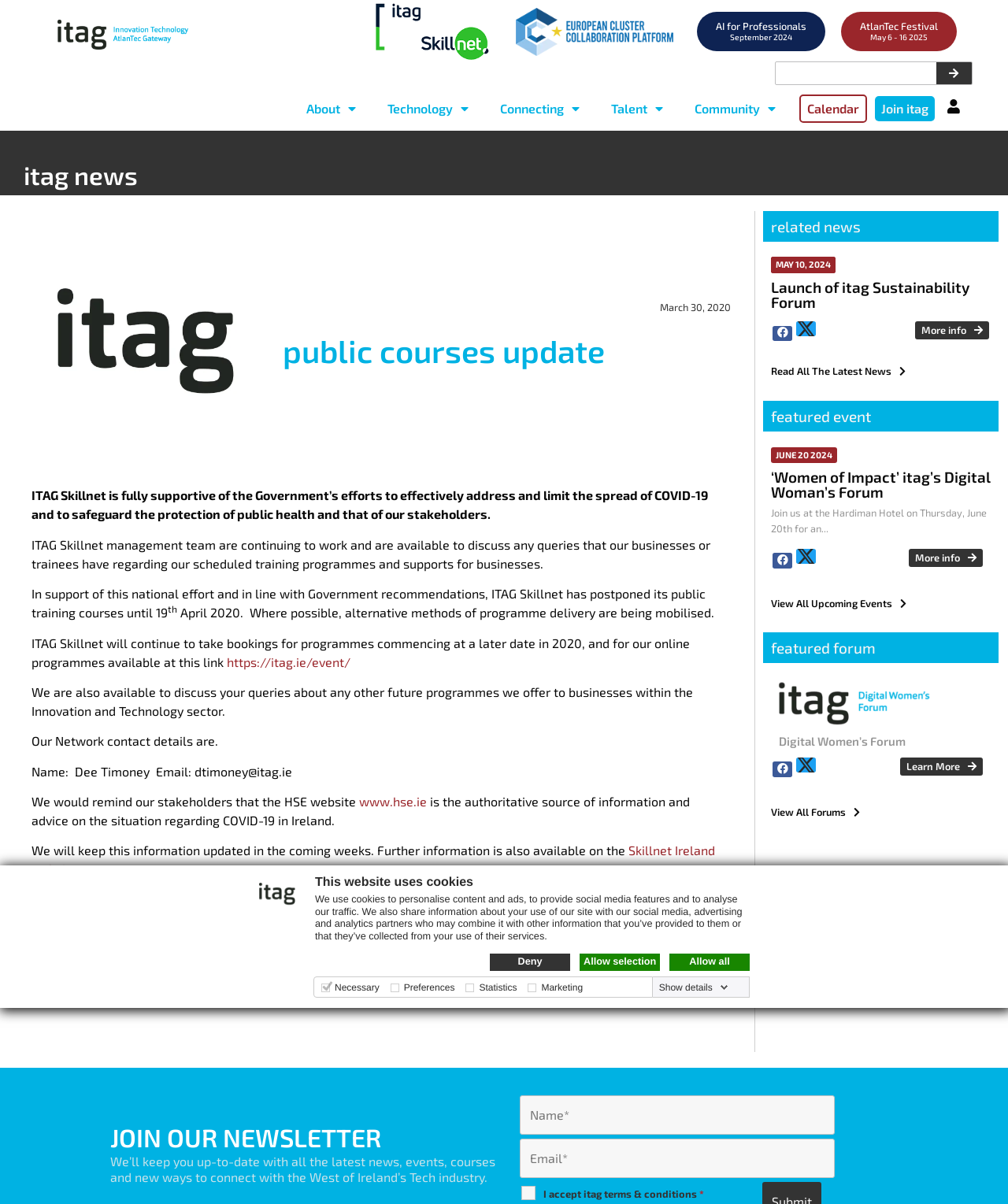Identify and provide the bounding box for the element described by: "Community".

[0.673, 0.075, 0.785, 0.105]